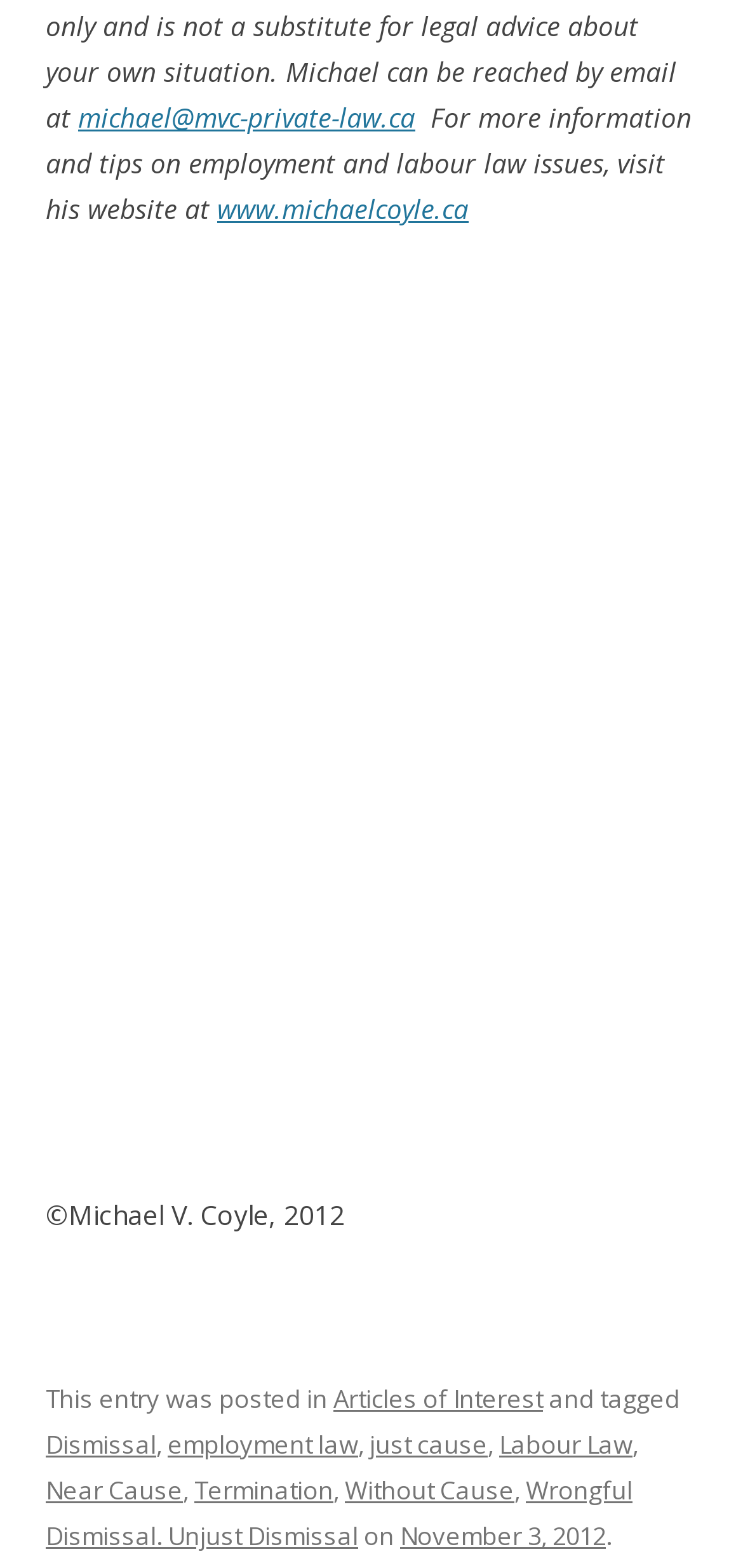Can you give a comprehensive explanation to the question given the content of the image?
What is the email address of Michael?

I found the email address by looking at the link element with the text 'michael@mvc-private-law.ca' at the top of the page, which is likely the contact information of the author or owner of the website.